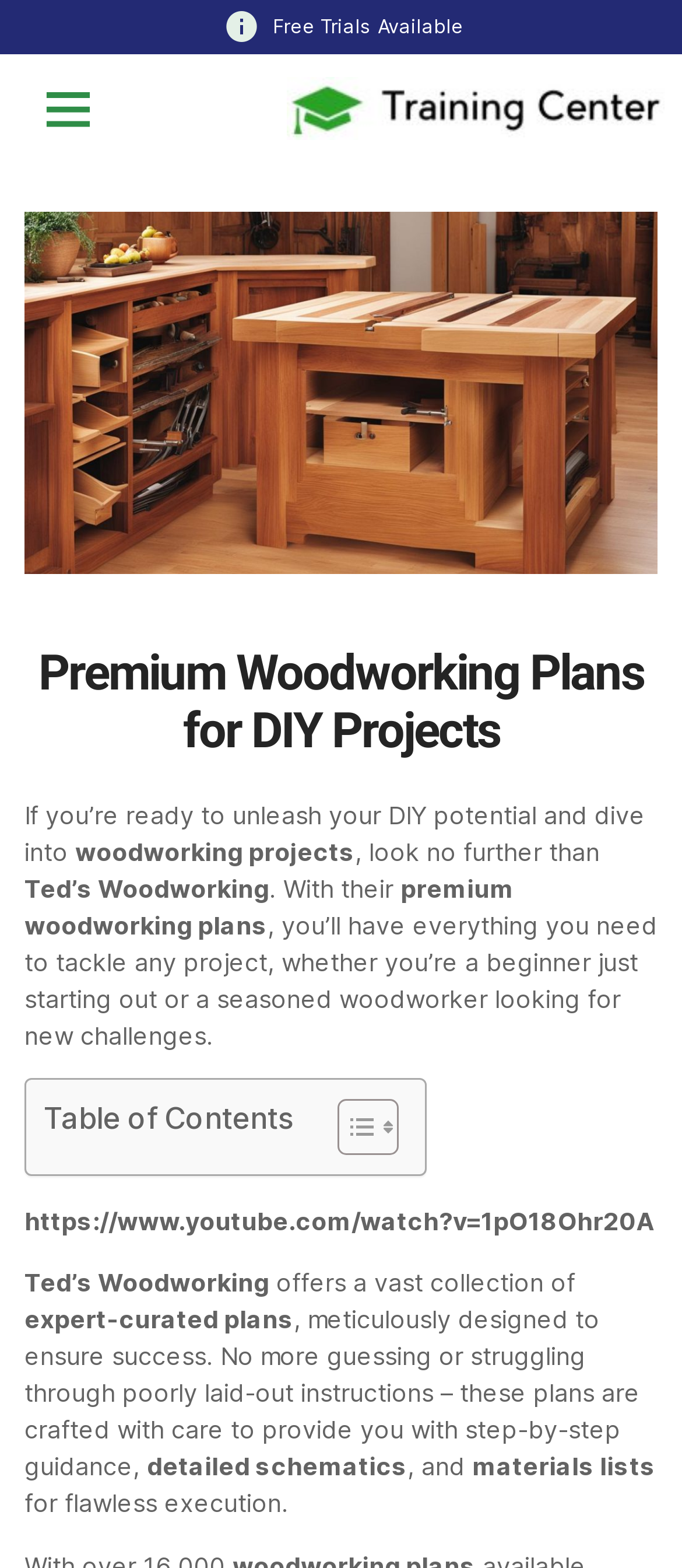What type of guidance is provided in the woodworking plans?
Can you provide an in-depth and detailed response to the question?

I found the answer by looking at the text element that mentions 'step-by-step guidance' in the context of the woodworking plans. This suggests that the plans are designed to provide detailed and sequential instructions for completing woodworking projects.